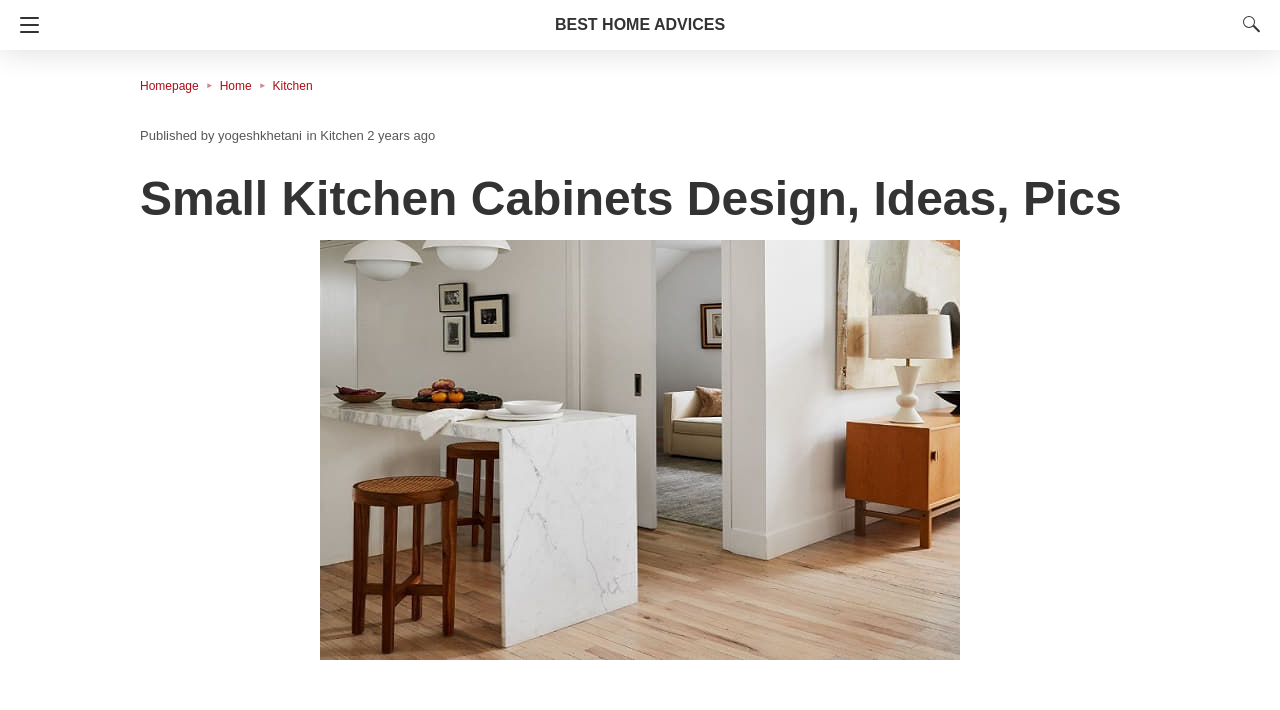Locate the bounding box coordinates for the element described below: "Kitchen". The coordinates must be four float values between 0 and 1, formatted as [left, top, right, bottom].

[0.25, 0.181, 0.284, 0.202]